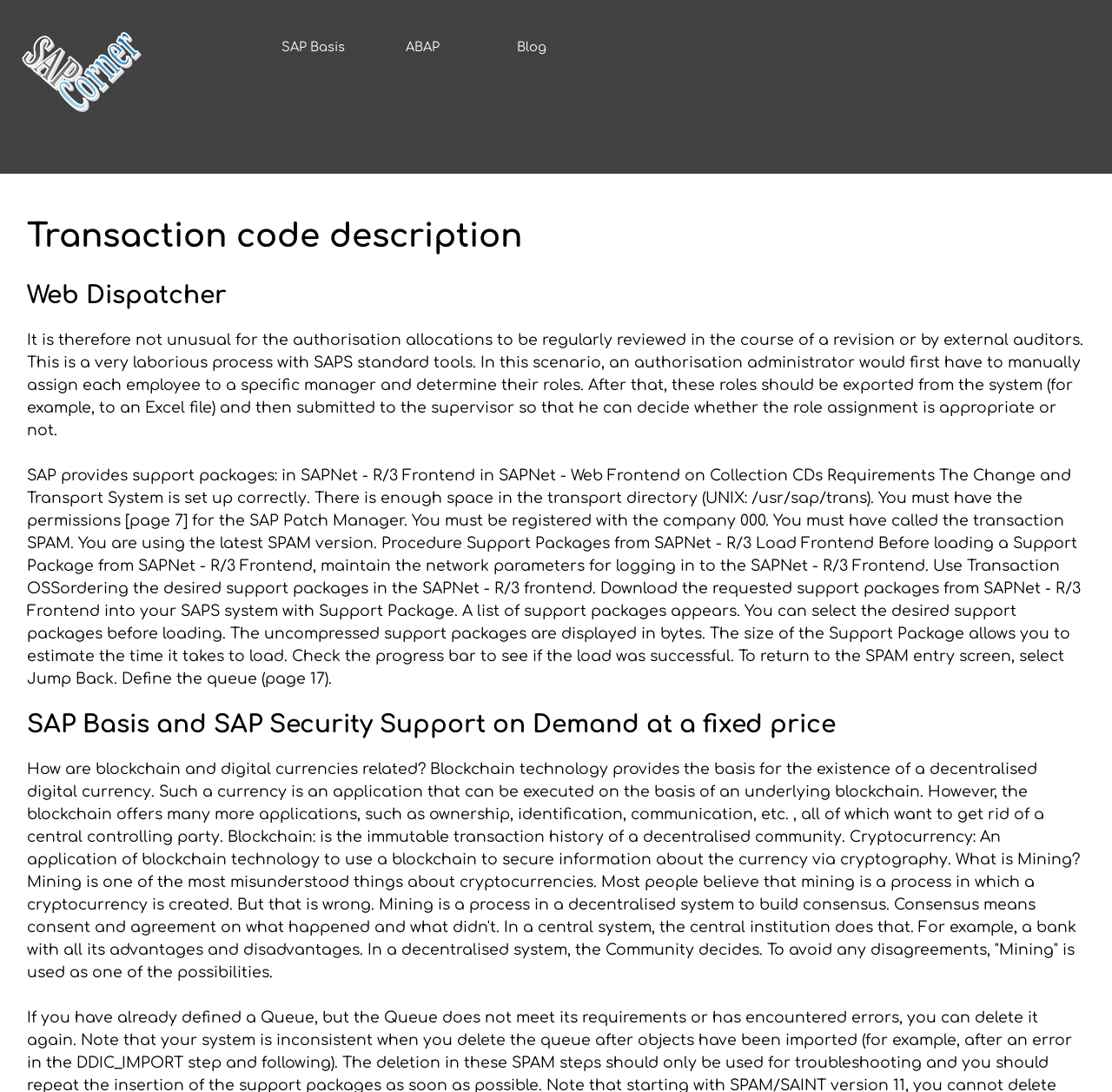Refer to the element description alt="SAP Basis" and identify the corresponding bounding box in the screenshot. Format the coordinates as (top-left x, top-left y, bottom-right x, bottom-right y) with values in the range of 0 to 1.

[0.016, 0.024, 0.133, 0.039]